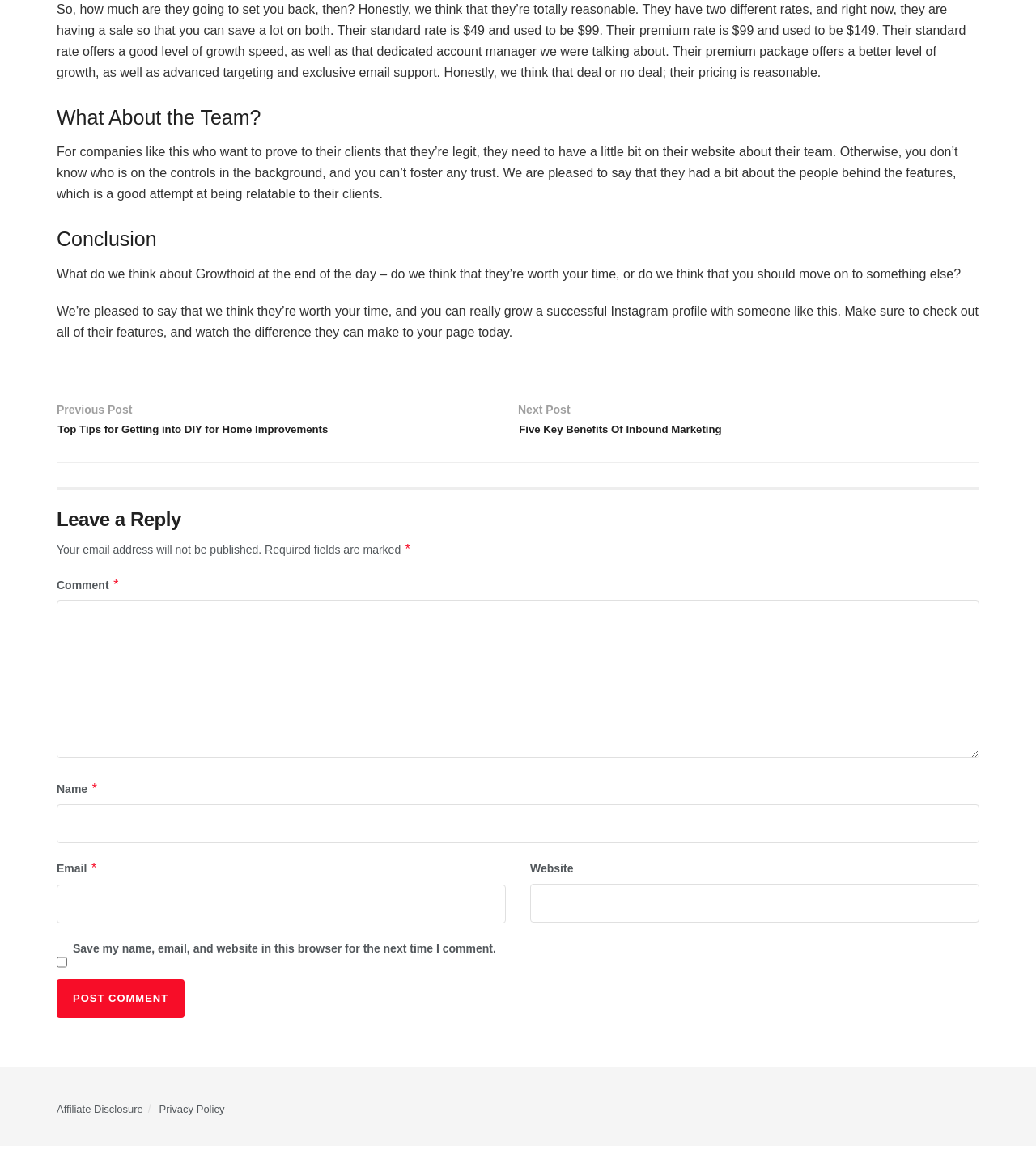Respond with a single word or phrase for the following question: 
What is the purpose of the team section on the website?

To foster trust